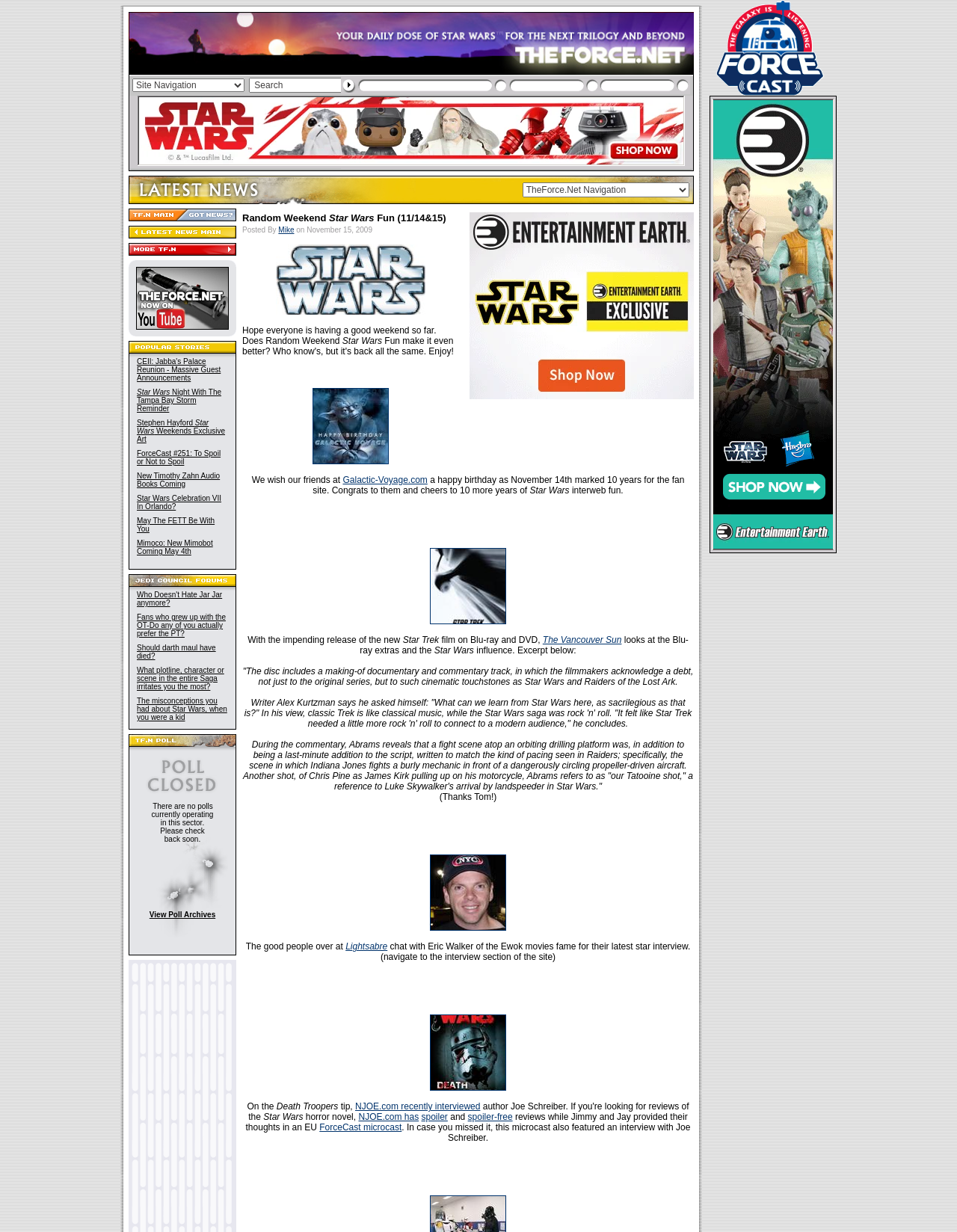Please predict the bounding box coordinates (top-left x, top-left y, bottom-right x, bottom-right y) for the UI element in the screenshot that fits the description: Support Team

None